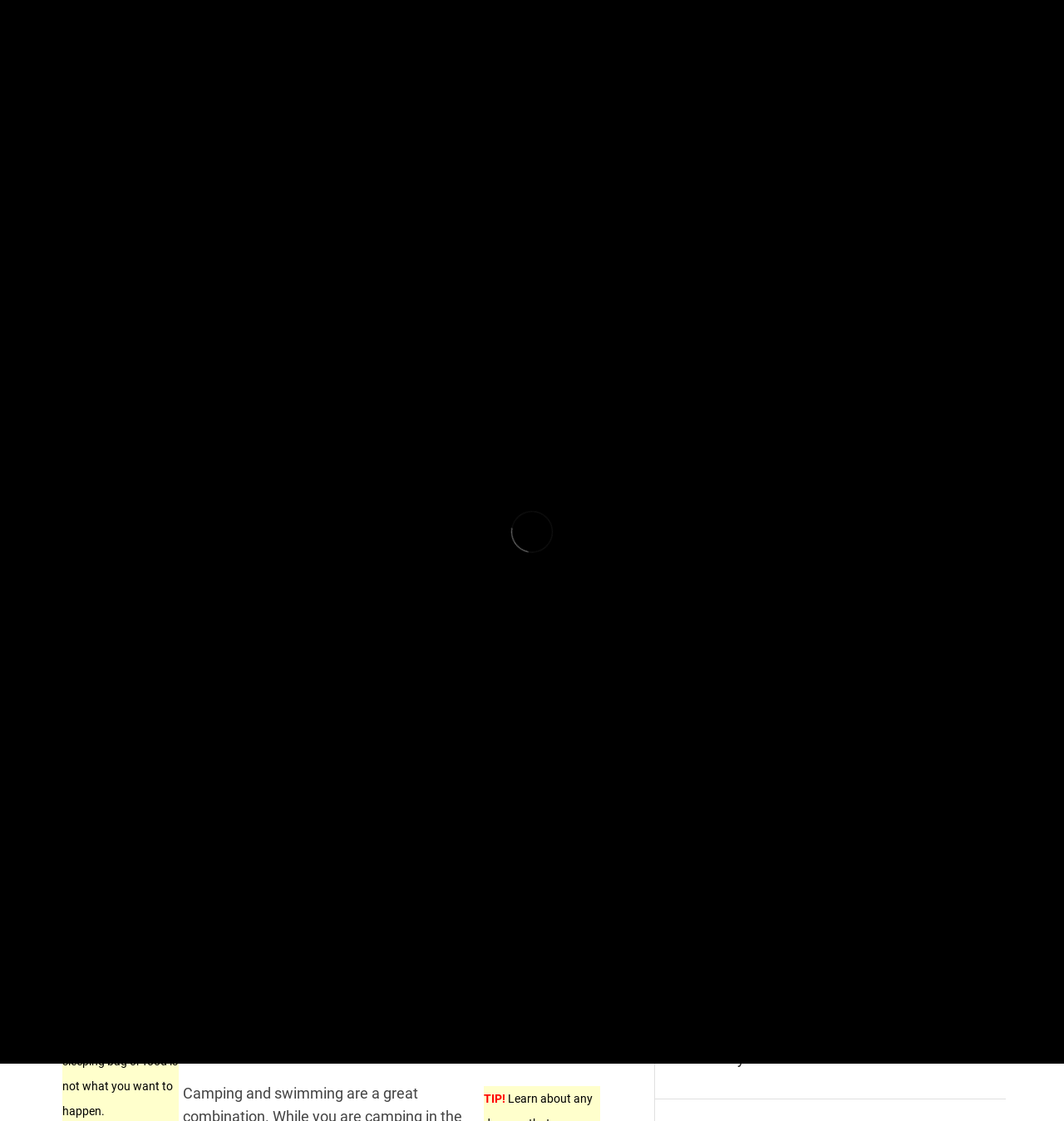Using the description: "The Nomad Power System Review", determine the UI element's bounding box coordinates. Ensure the coordinates are in the format of four float numbers between 0 and 1, i.e., [left, top, right, bottom].

[0.663, 0.822, 0.945, 0.857]